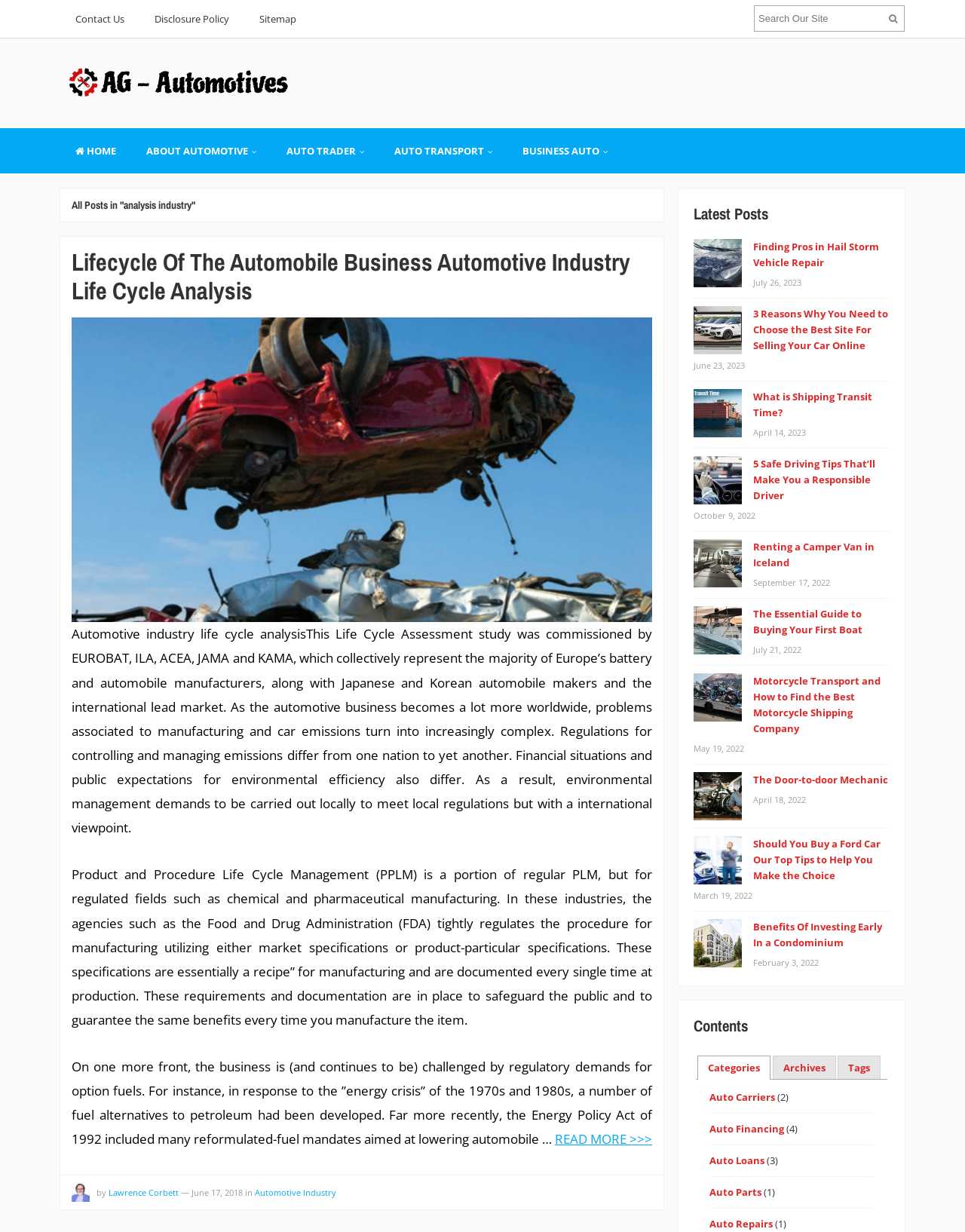Determine the bounding box coordinates of the target area to click to execute the following instruction: "Go to the homepage."

[0.062, 0.104, 0.136, 0.141]